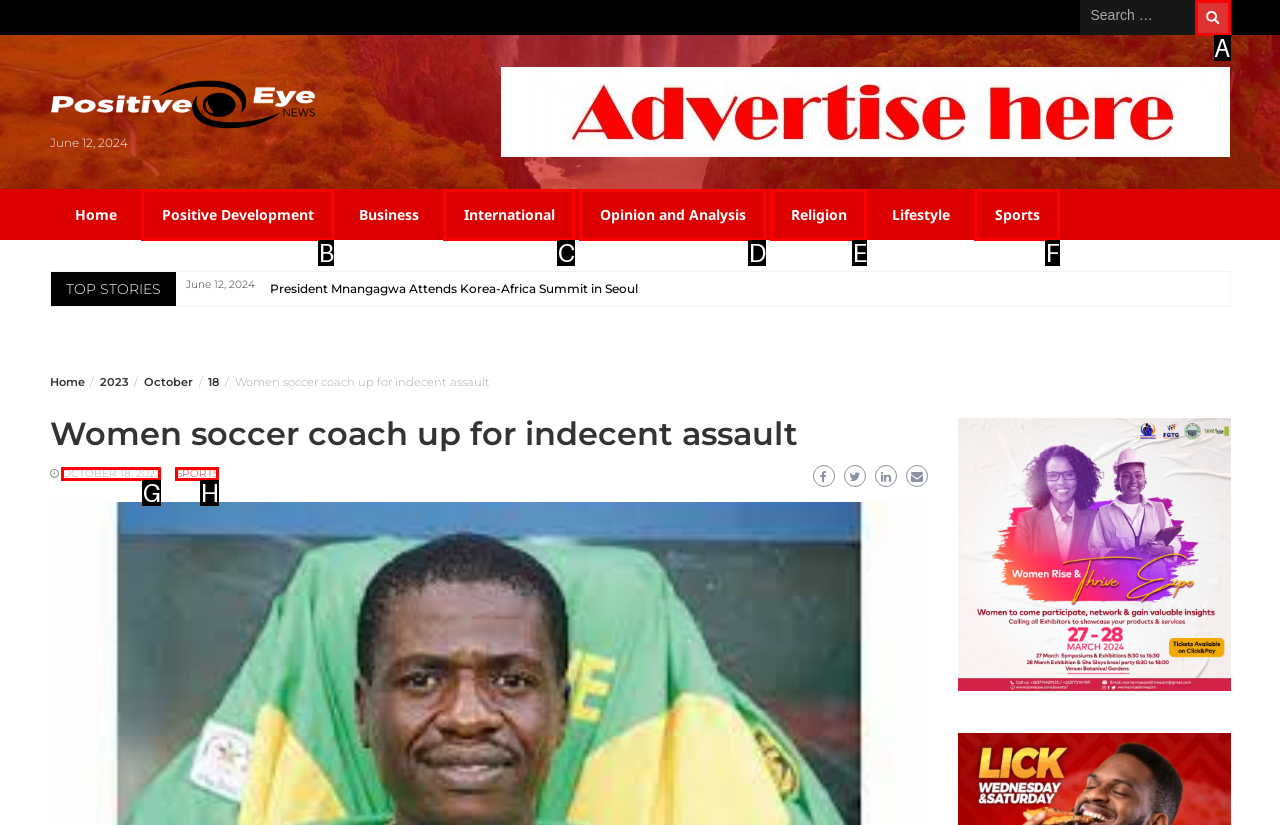From the choices provided, which HTML element best fits the description: October 18, 2023? Answer with the appropriate letter.

G